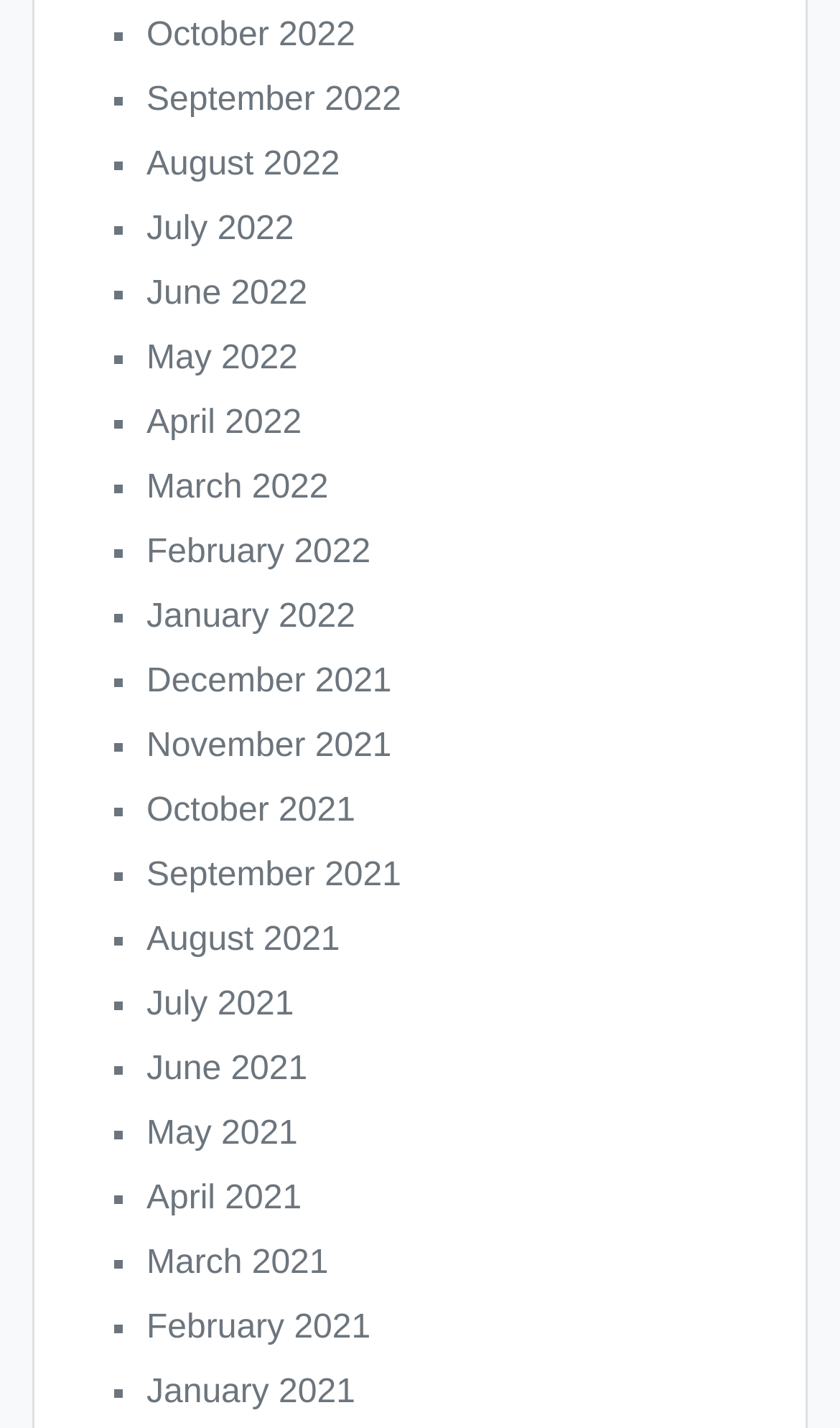Locate the bounding box coordinates of the area that needs to be clicked to fulfill the following instruction: "View April 2022". The coordinates should be in the format of four float numbers between 0 and 1, namely [left, top, right, bottom].

[0.174, 0.284, 0.359, 0.31]